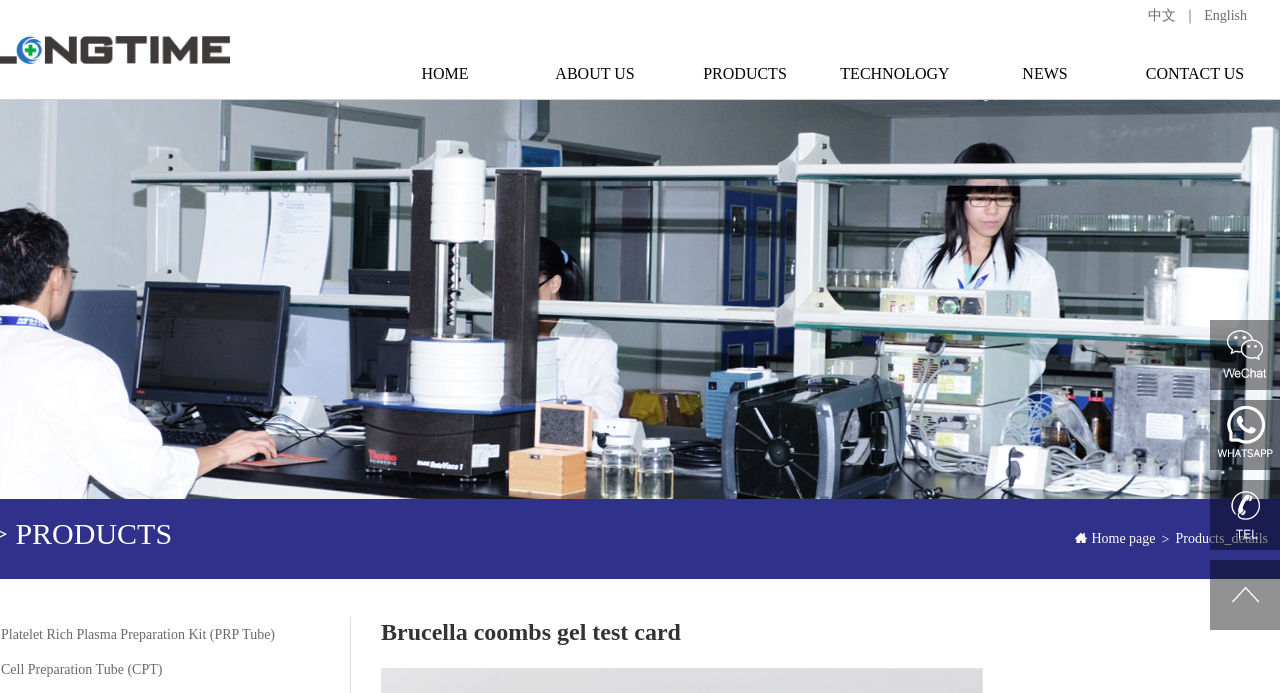Locate and provide the bounding box coordinates for the HTML element that matches this description: "Prototype".

None